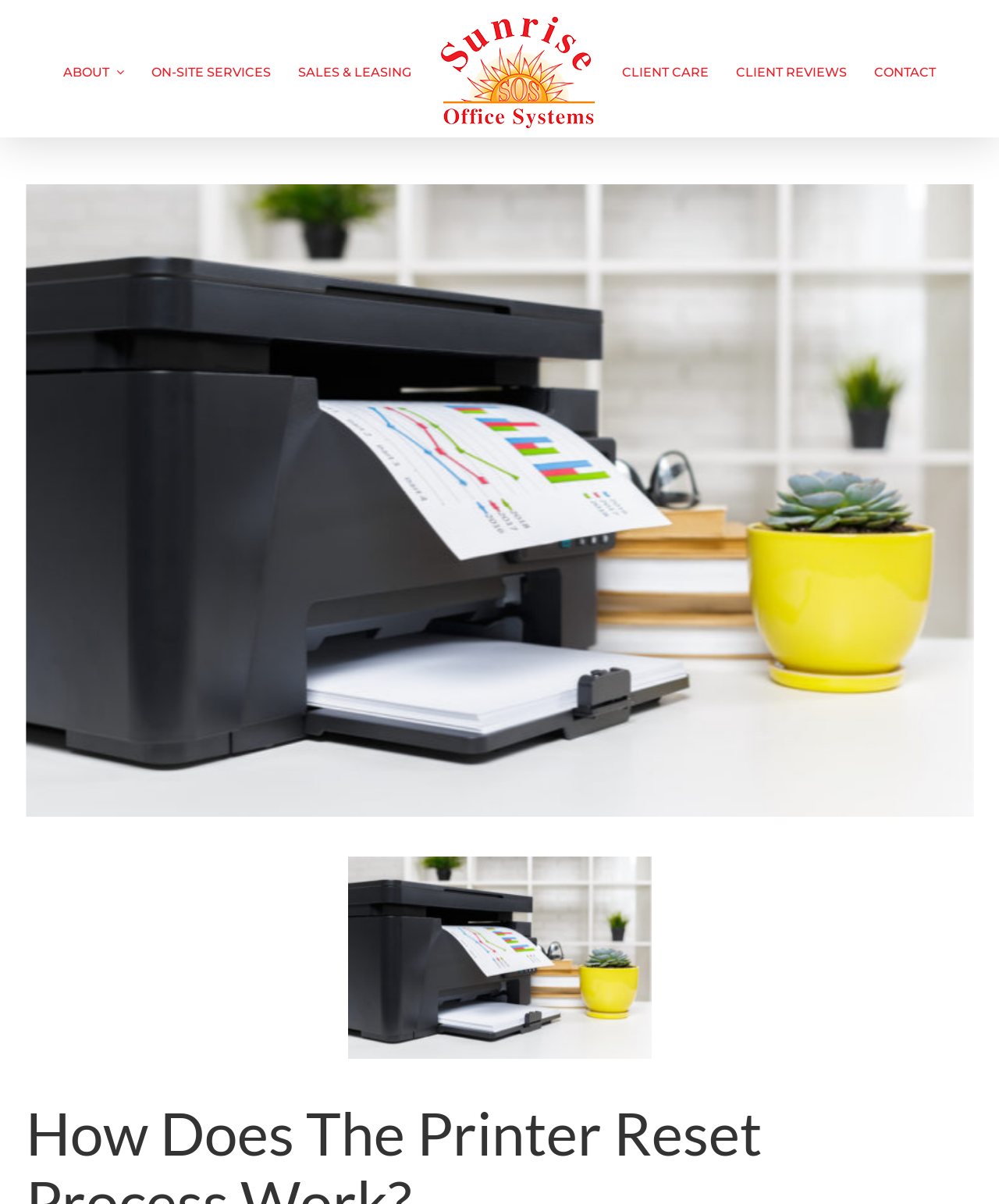Could you indicate the bounding box coordinates of the region to click in order to complete this instruction: "visit client care page".

[0.623, 0.003, 0.709, 0.111]